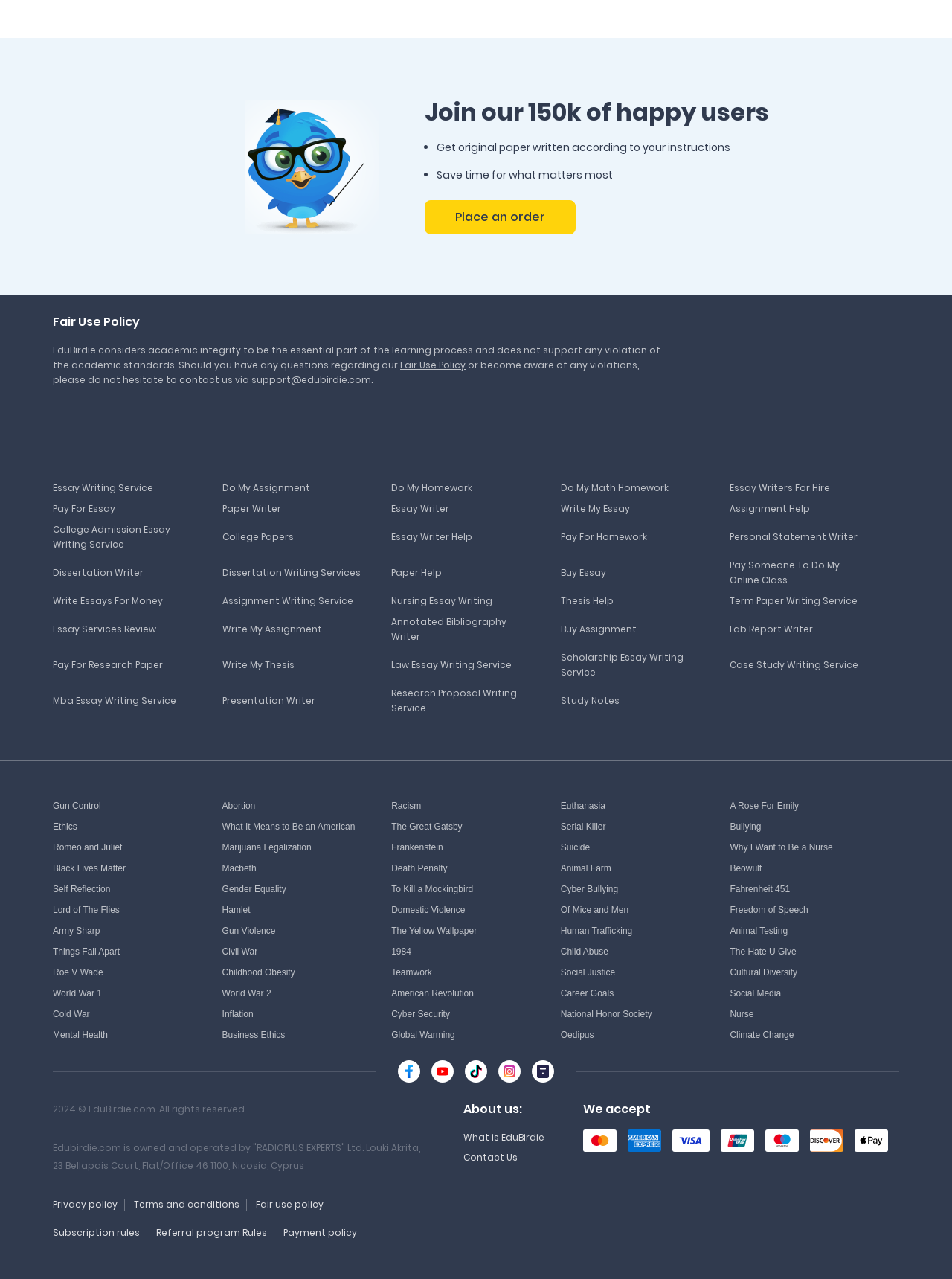Determine the bounding box coordinates of the clickable region to carry out the instruction: "Check out 'Essay Writing Service'".

[0.055, 0.376, 0.161, 0.386]